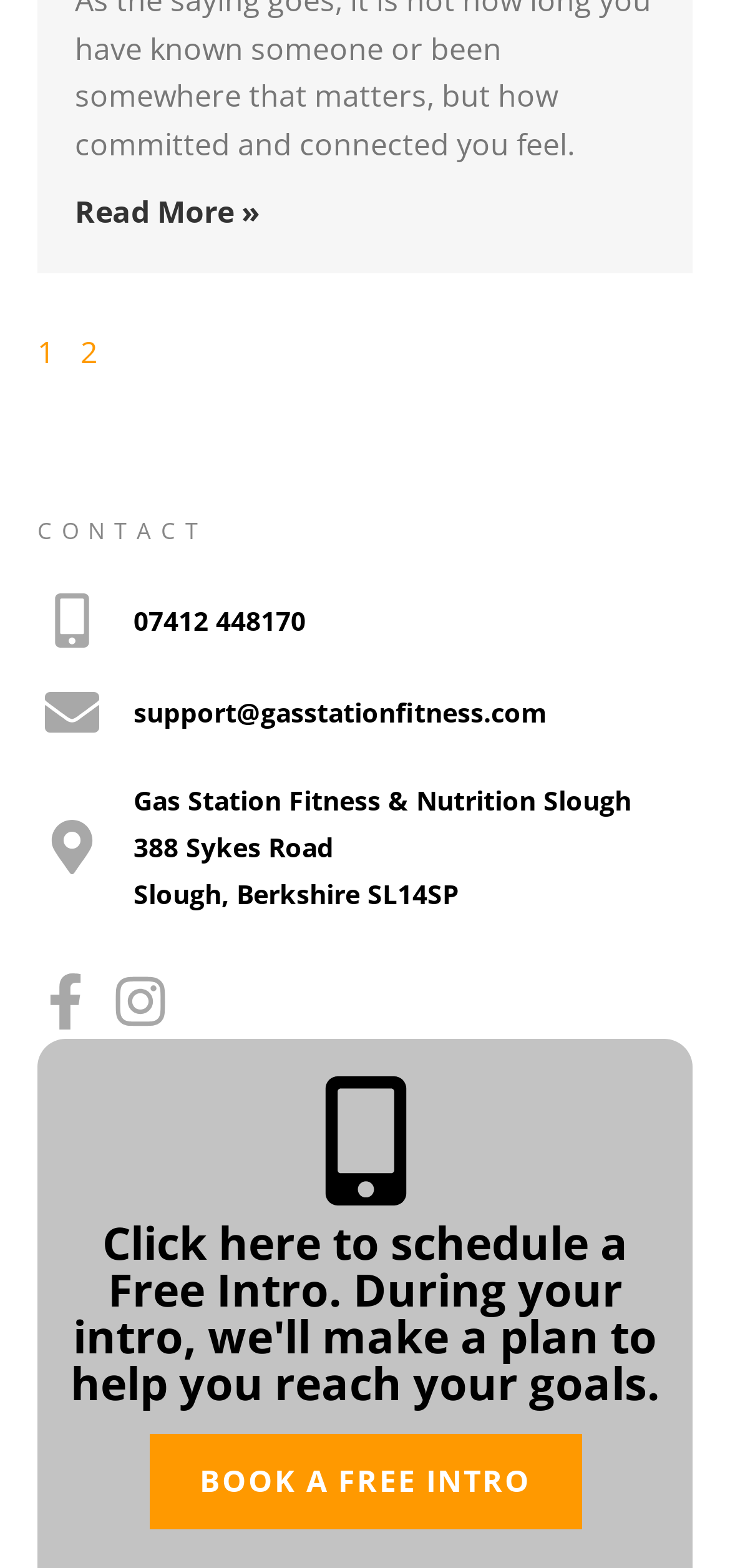How many pages are there in the pagination?
Using the visual information, reply with a single word or short phrase.

2